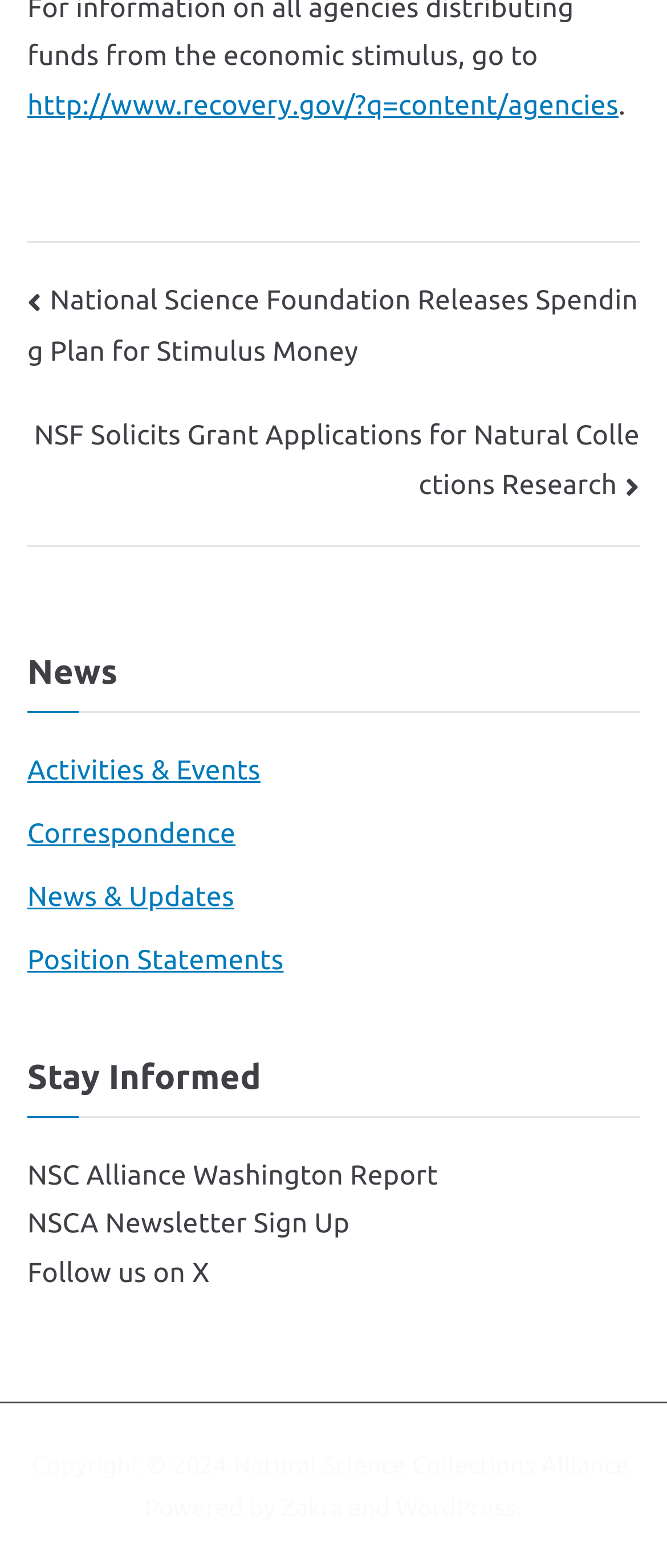Bounding box coordinates are specified in the format (top-left x, top-left y, bottom-right x, bottom-right y). All values are floating point numbers bounded between 0 and 1. Please provide the bounding box coordinate of the region this sentence describes: Zakra

[0.422, 0.953, 0.514, 0.97]